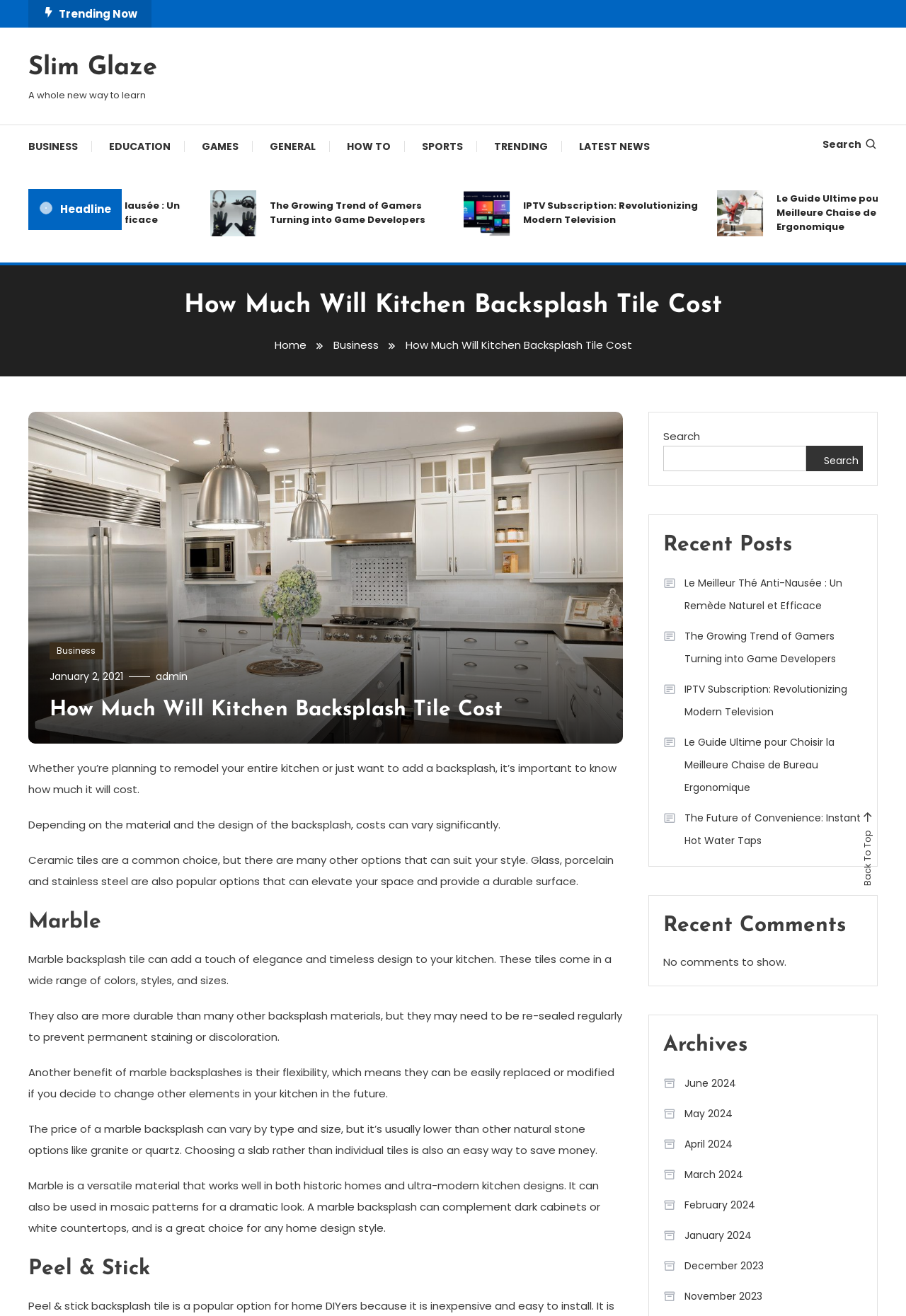Indicate the bounding box coordinates of the element that must be clicked to execute the instruction: "Go to the business section". The coordinates should be given as four float numbers between 0 and 1, i.e., [left, top, right, bottom].

[0.368, 0.257, 0.418, 0.268]